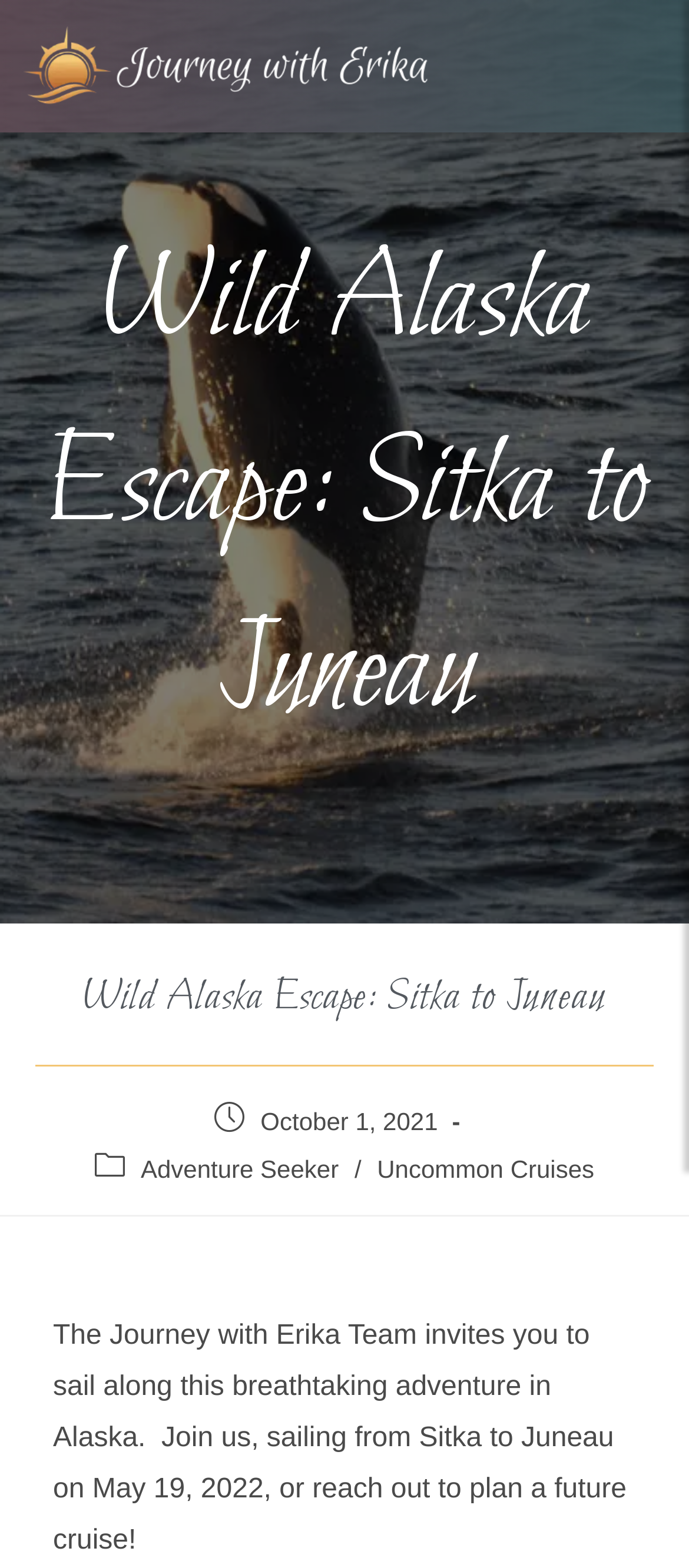What type of traveler is the cruise suitable for?
Please respond to the question with a detailed and thorough explanation.

I found a link 'Adventure Seeker' which suggests that the cruise is suitable for adventure seekers. This link is likely a category or a type of traveler that the cruise is catering to.